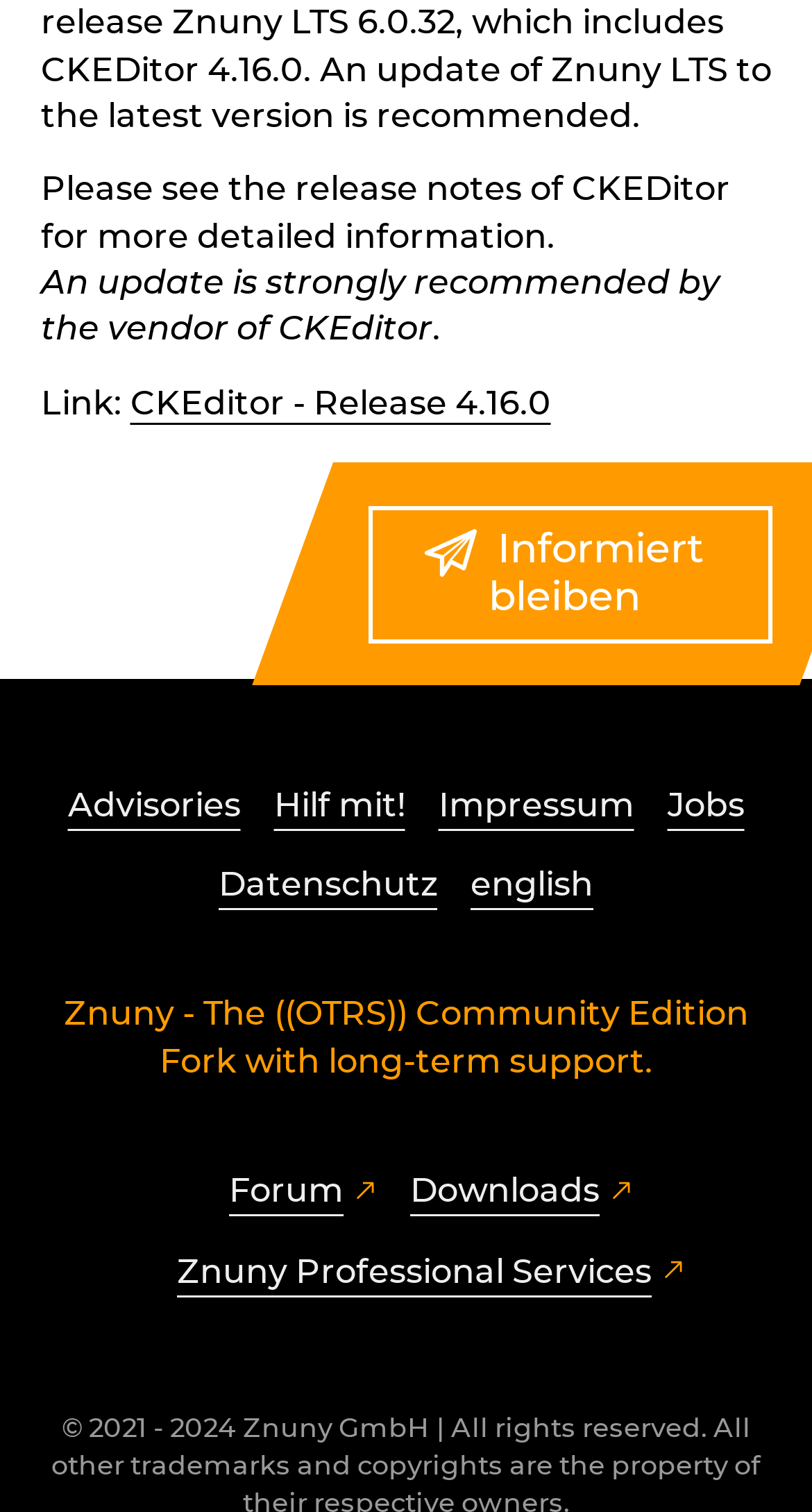Please mark the bounding box coordinates of the area that should be clicked to carry out the instruction: "Visit the 'Advisories' page".

[0.083, 0.517, 0.296, 0.548]